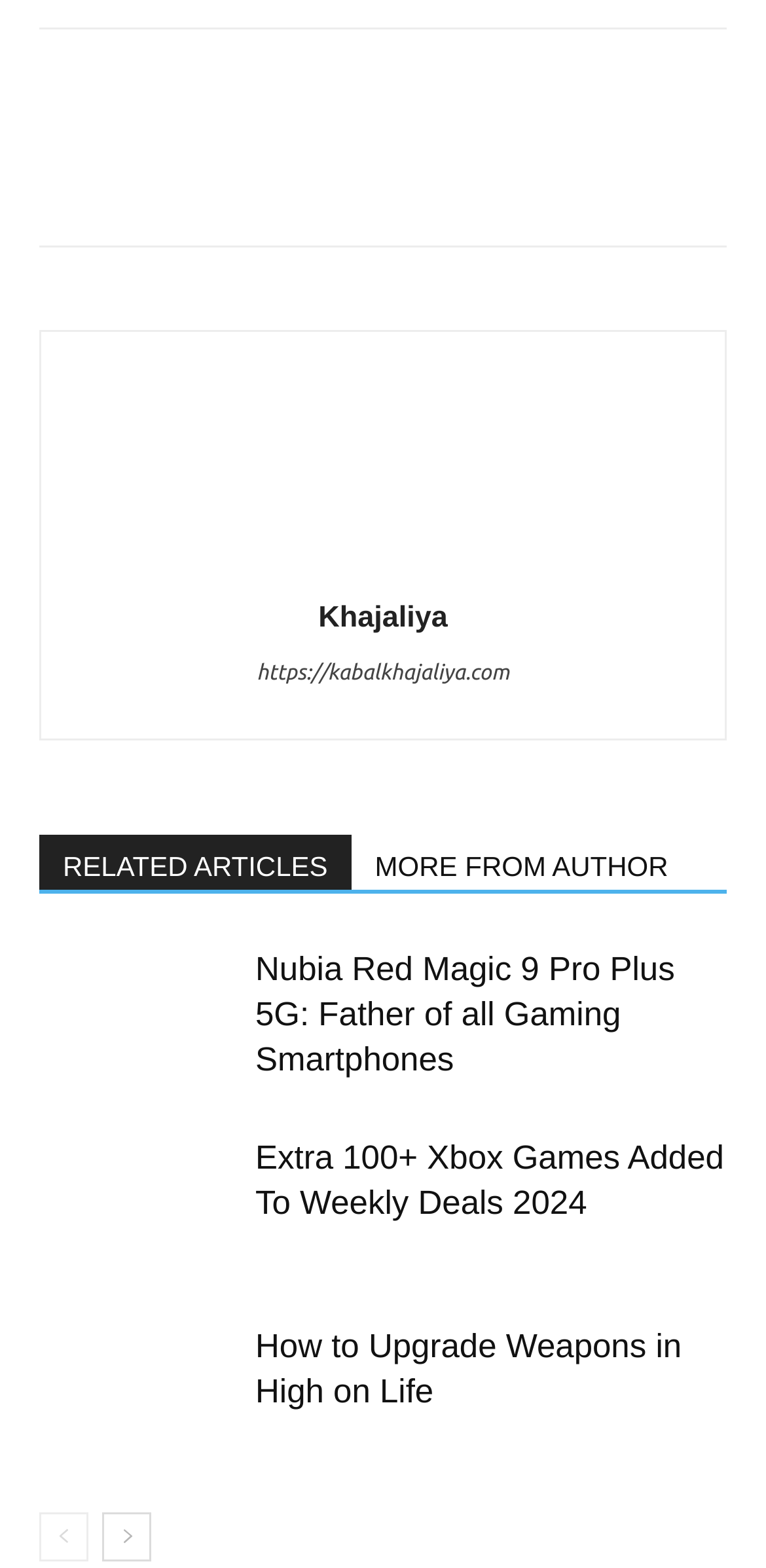Can you determine the bounding box coordinates of the area that needs to be clicked to fulfill the following instruction: "View author's profile"?

[0.377, 0.348, 0.623, 0.368]